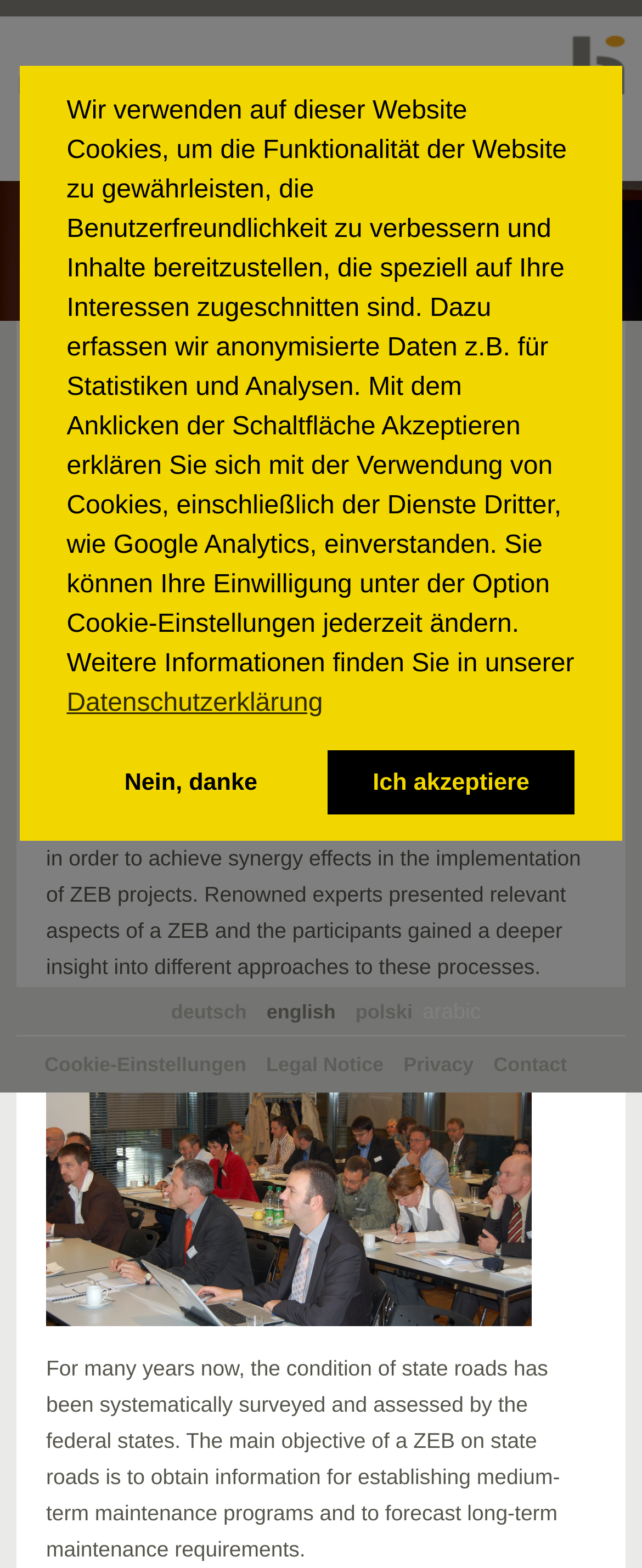What is the purpose of ZEB on state roads?
Respond with a short answer, either a single word or a phrase, based on the image.

To obtain information for establishing medium-term maintenance programs